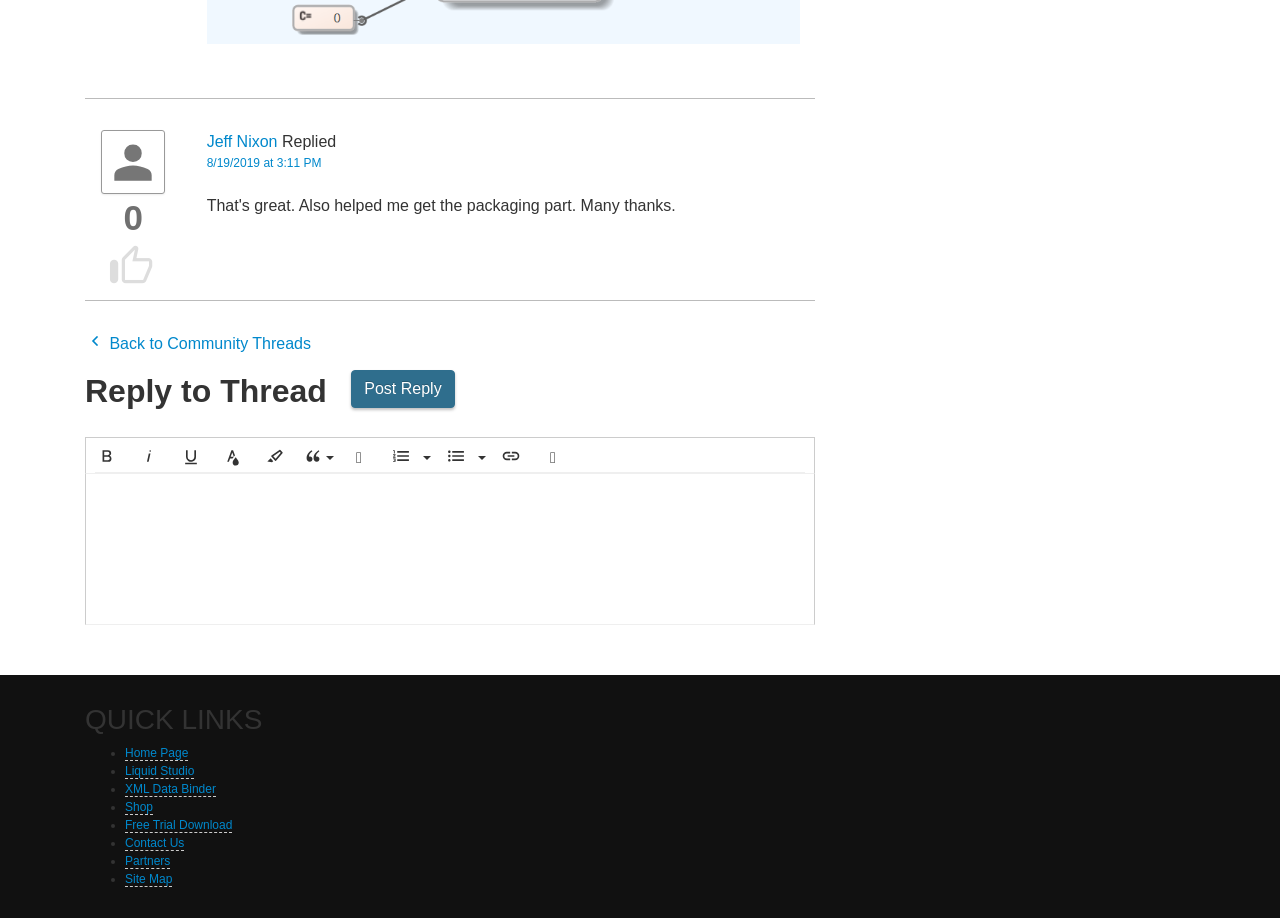Give a concise answer of one word or phrase to the question: 
What is the purpose of the 'Post Reply' button?

To post a reply